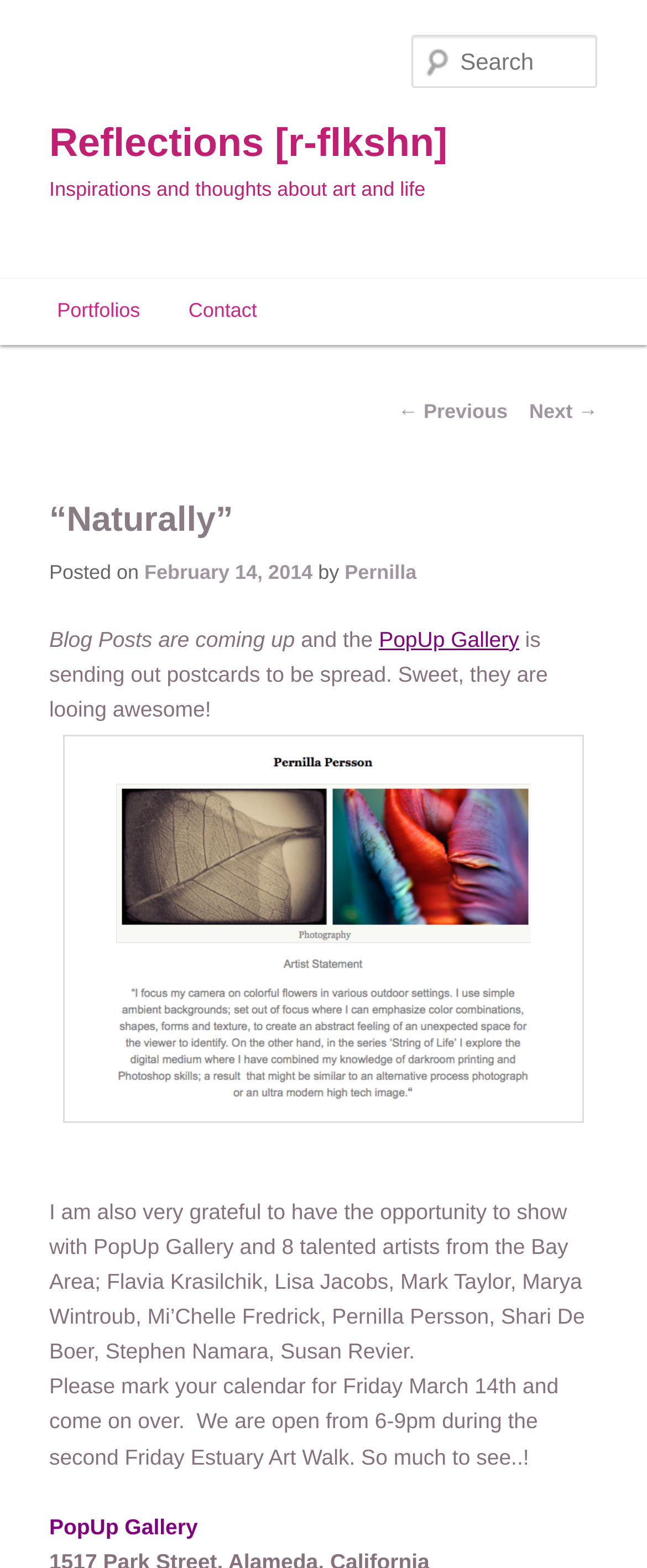What is the name of the gallery?
Answer the question with a single word or phrase, referring to the image.

PopUp Gallery